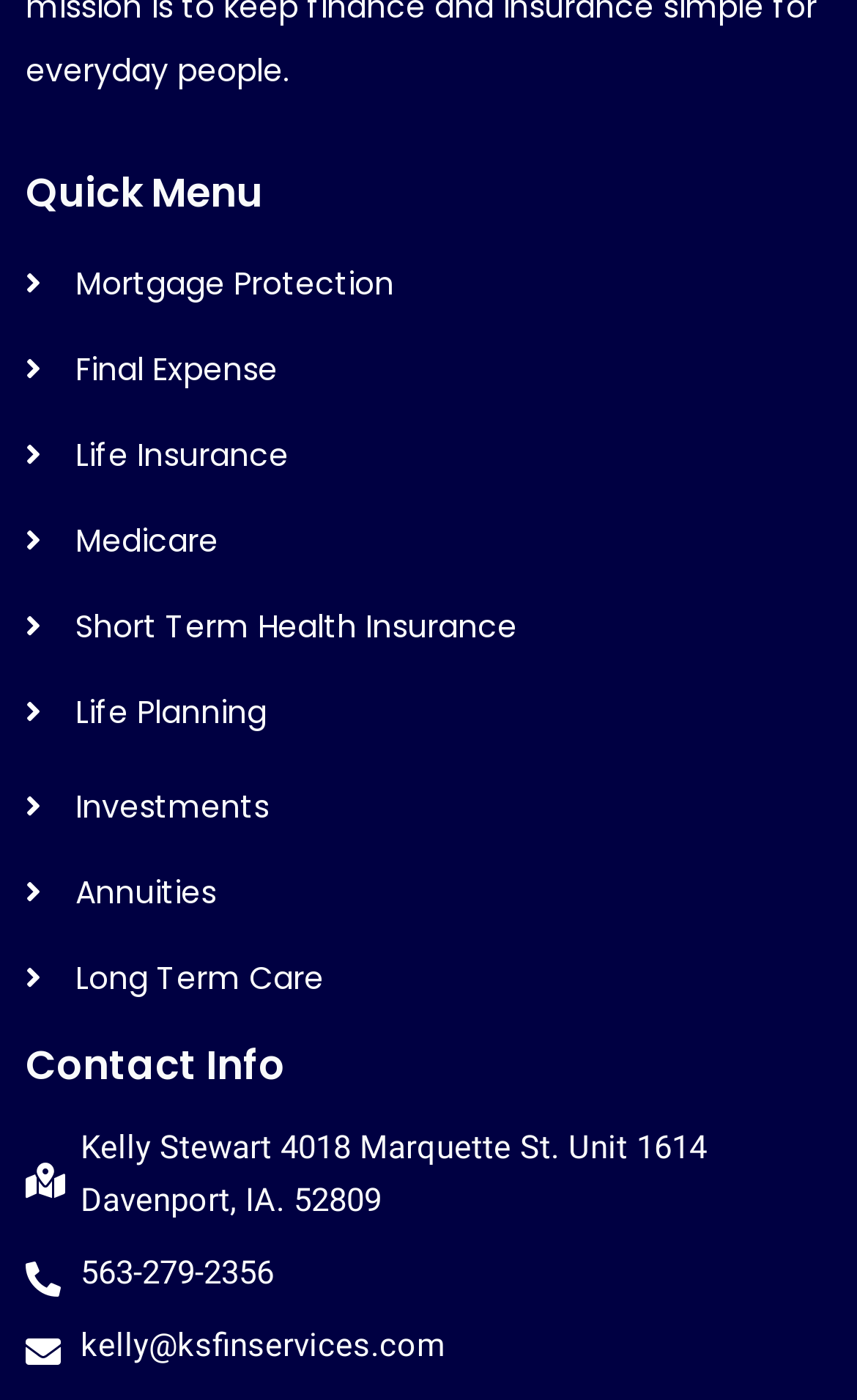How many sections are there on the webpage?
Please provide a single word or phrase as your answer based on the screenshot.

2